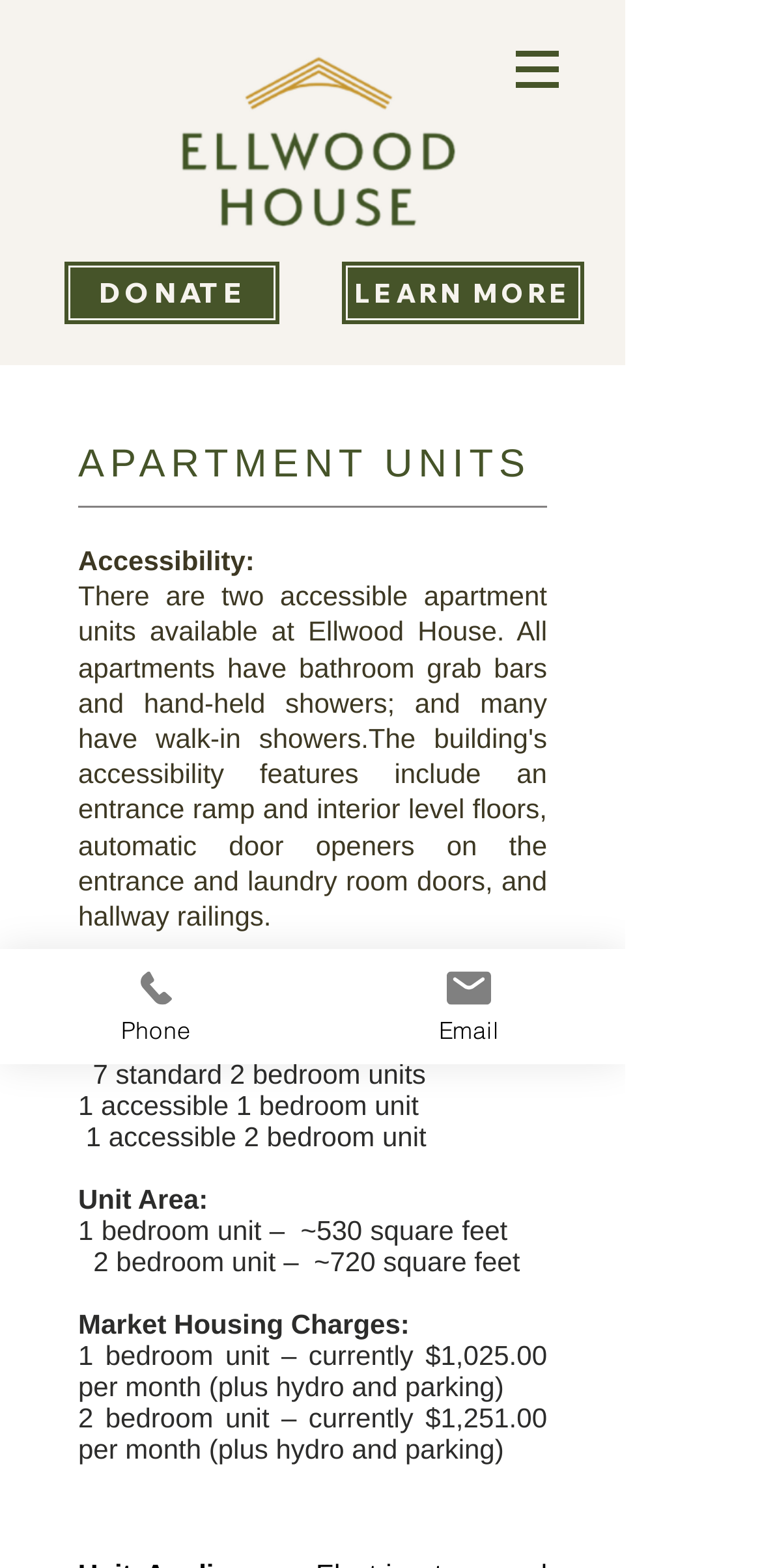What is the approximate square footage of a 2 bedroom unit?
Based on the image, answer the question with a single word or brief phrase.

720 square feet